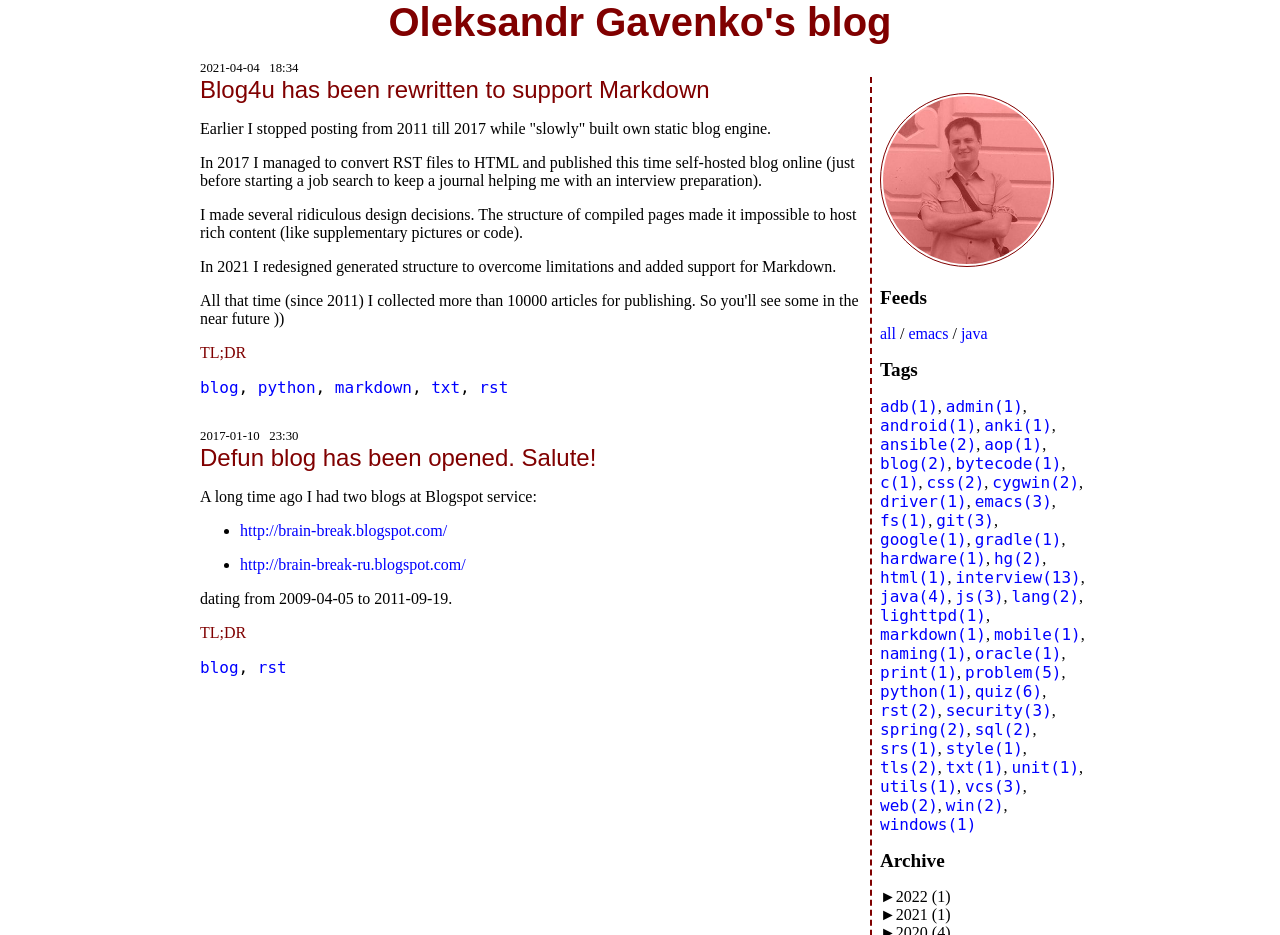Identify the bounding box coordinates for the region of the element that should be clicked to carry out the instruction: "Click on the 'TL;DR' link". The bounding box coordinates should be four float numbers between 0 and 1, i.e., [left, top, right, bottom].

[0.156, 0.368, 0.192, 0.386]